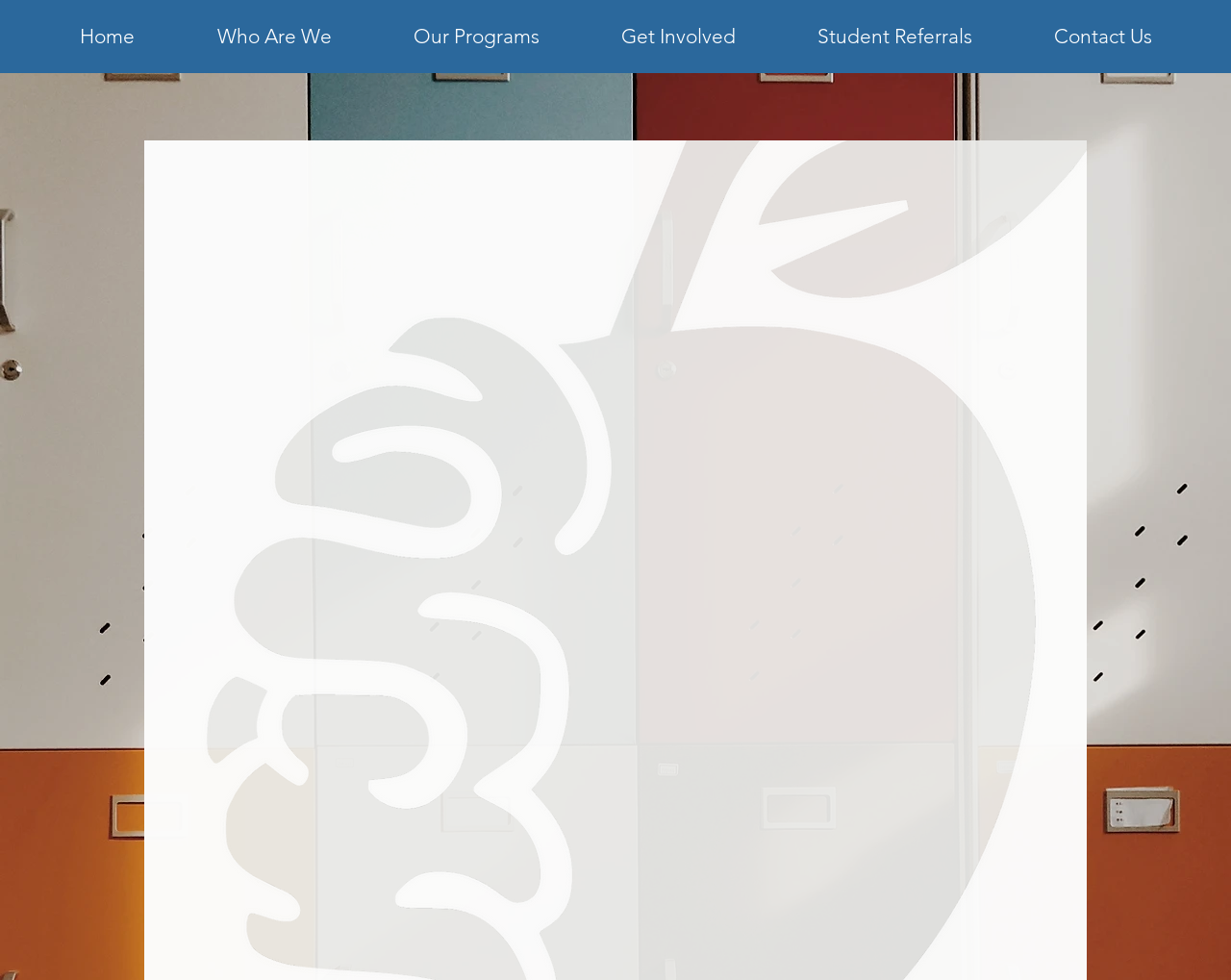What type of company was HMP?
Please provide a single word or phrase as the answer based on the screenshot.

radiology specific billing company